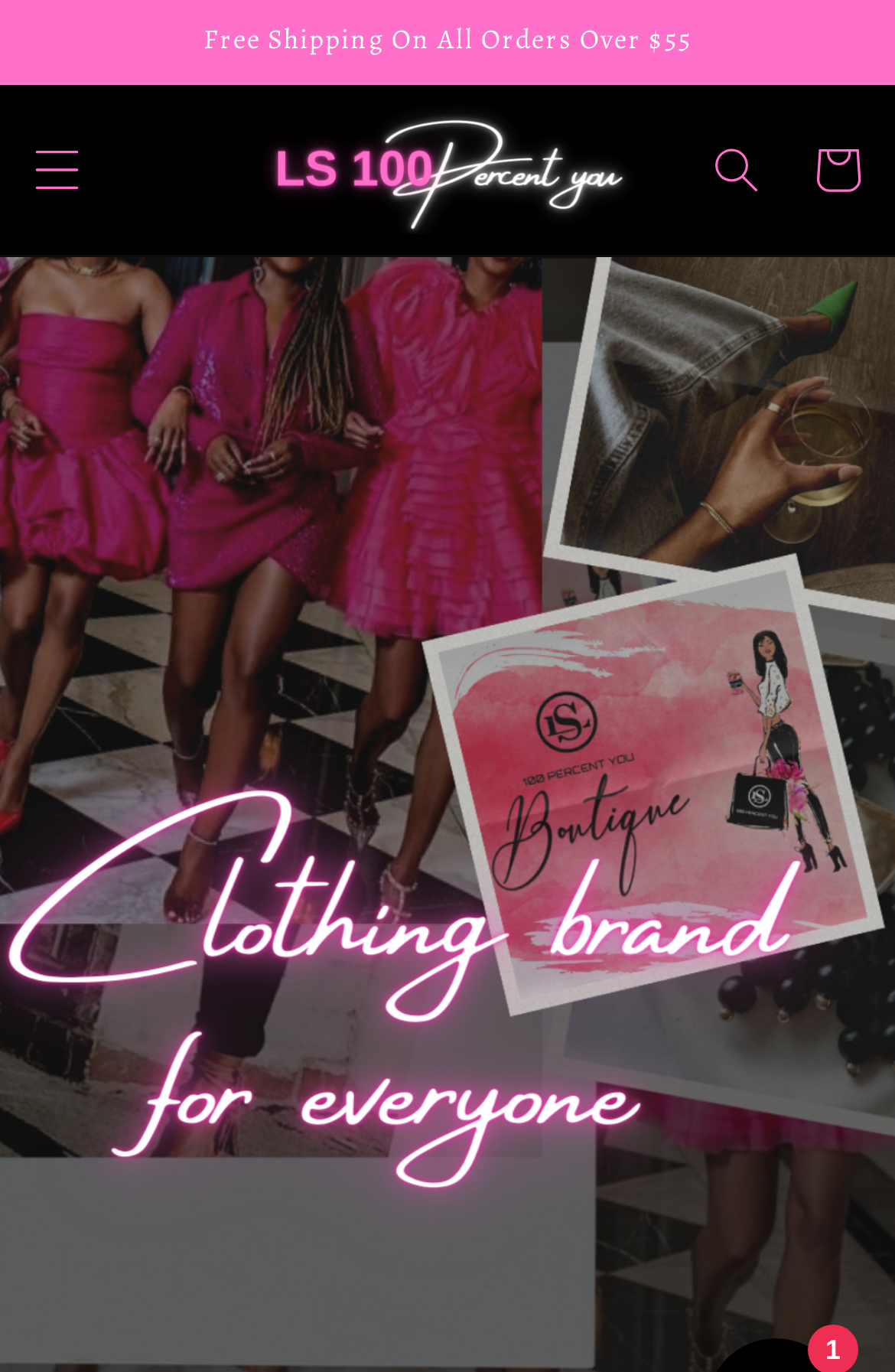Refer to the screenshot and answer the following question in detail:
What is the minimum order amount for free shipping?

The announcement region at the top of the webpage states 'Free Shipping On All Orders Over $55', which implies that the minimum order amount for free shipping is $55.